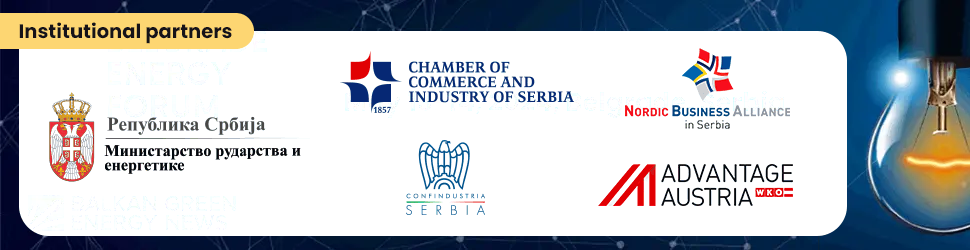Describe all the important aspects and features visible in the image.

The image showcases a banner for the "Institutional Partners" of an event or initiative related to energy, featuring prominent logos and institutional titles. The background incorporates a visually engaging design, enhancing the theme of energy efficiency and collaboration. 

Displayed on the left is the coat of arms of Serbia, accompanied by the text "Република Србија" (Republic of Serbia) and "Министарство рударства и енергетике" (Ministry of Mining and Energy), indicating a governmental partnership. Adjacent to it are the logos of several key organizations: 

- The "Chamber of Commerce and Industry of Serbia," symbolizing a significant business partnership.
- "Nordic Business Alliance in Serbia," reflecting international collaboration.
- "Advantage Austria," representing Austrian interests in Serbian markets.

Each logo is framed neatly, symbolizing unity among diverse institutions working together for energy advancements in the region. The design emphasizes the importance of cooperation among these entities in fostering sustainable energy initiatives.